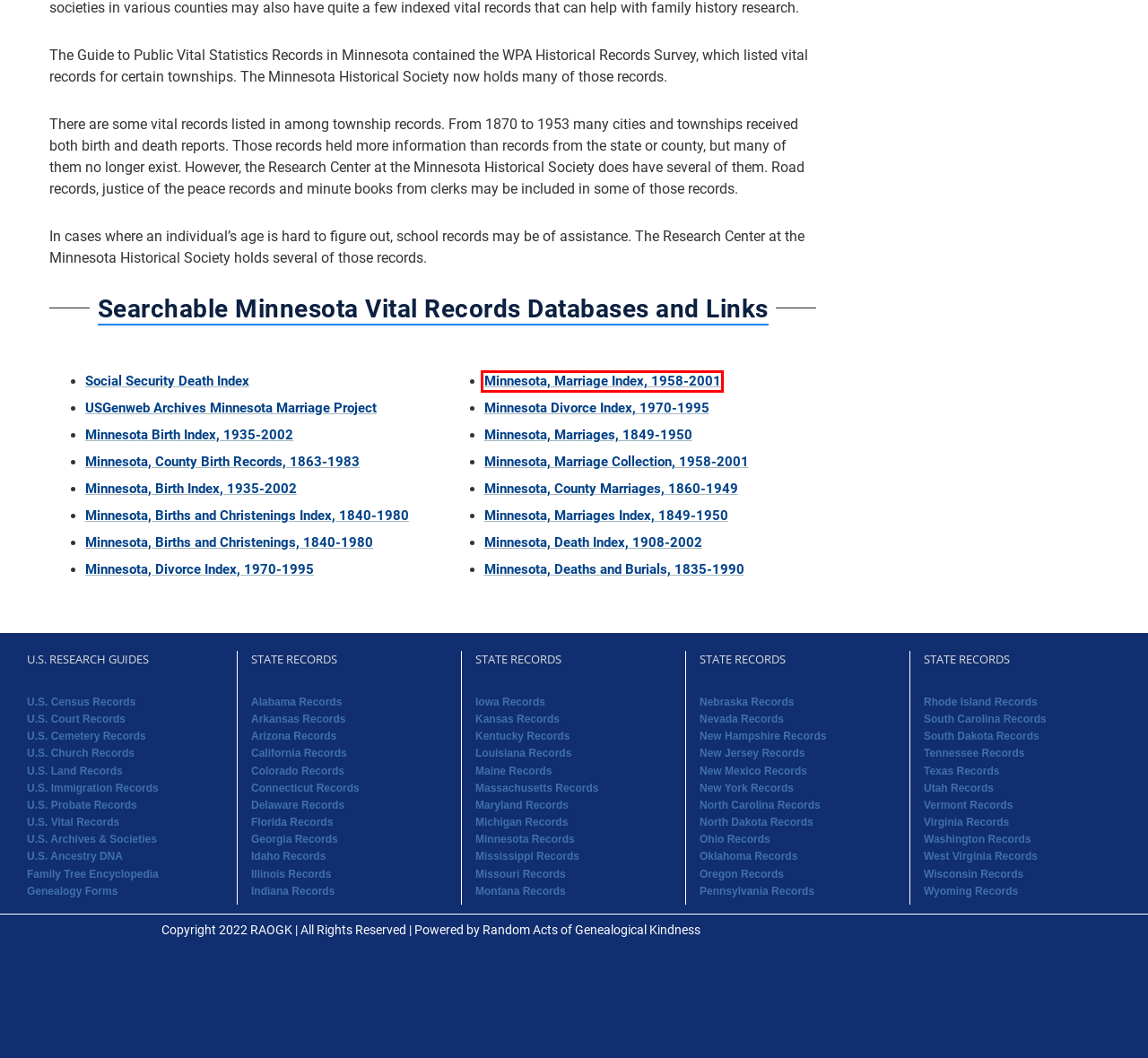You are provided with a screenshot of a webpage containing a red rectangle bounding box. Identify the webpage description that best matches the new webpage after the element in the bounding box is clicked. Here are the potential descriptions:
A. Minnesota • Random Acts of Genealogical Kindness
B. Research Guide - U.S. Military Records
C. Minnesota Marriage Project
D. Blog Tool, Publishing Platform, and CMS – WordPress.org
E. FamilySearch.org
F. Research Guide - U.S. Court Records
G. Download and Print Free Genealogy Forms used in Research
H. U.S. Immigration & Naturalization Records Research Guide

E